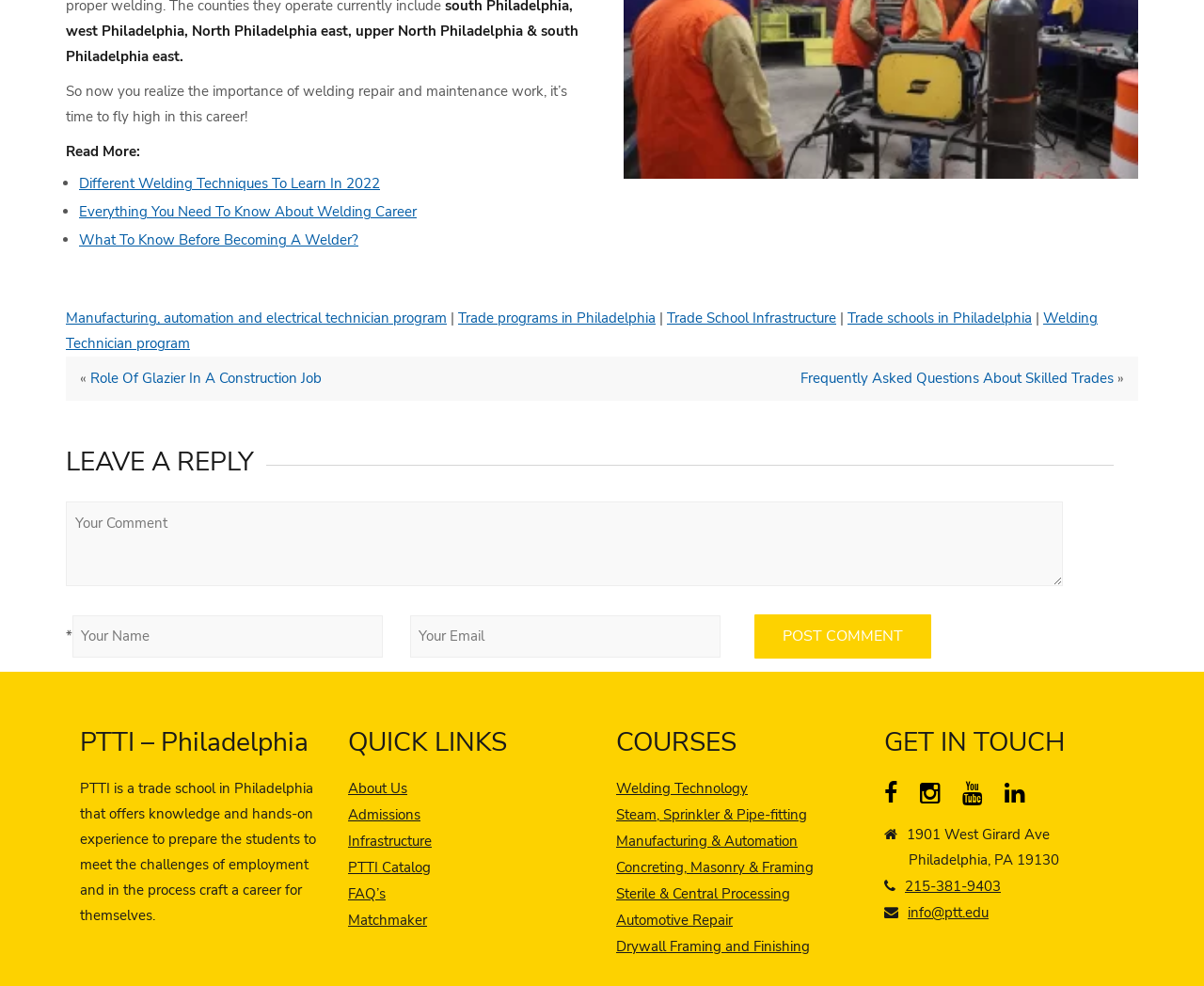Determine the bounding box coordinates of the UI element described below. Use the format (top-left x, top-left y, bottom-right x, bottom-right y) with floating point numbers between 0 and 1: Automotive Repair

[0.512, 0.924, 0.609, 0.943]